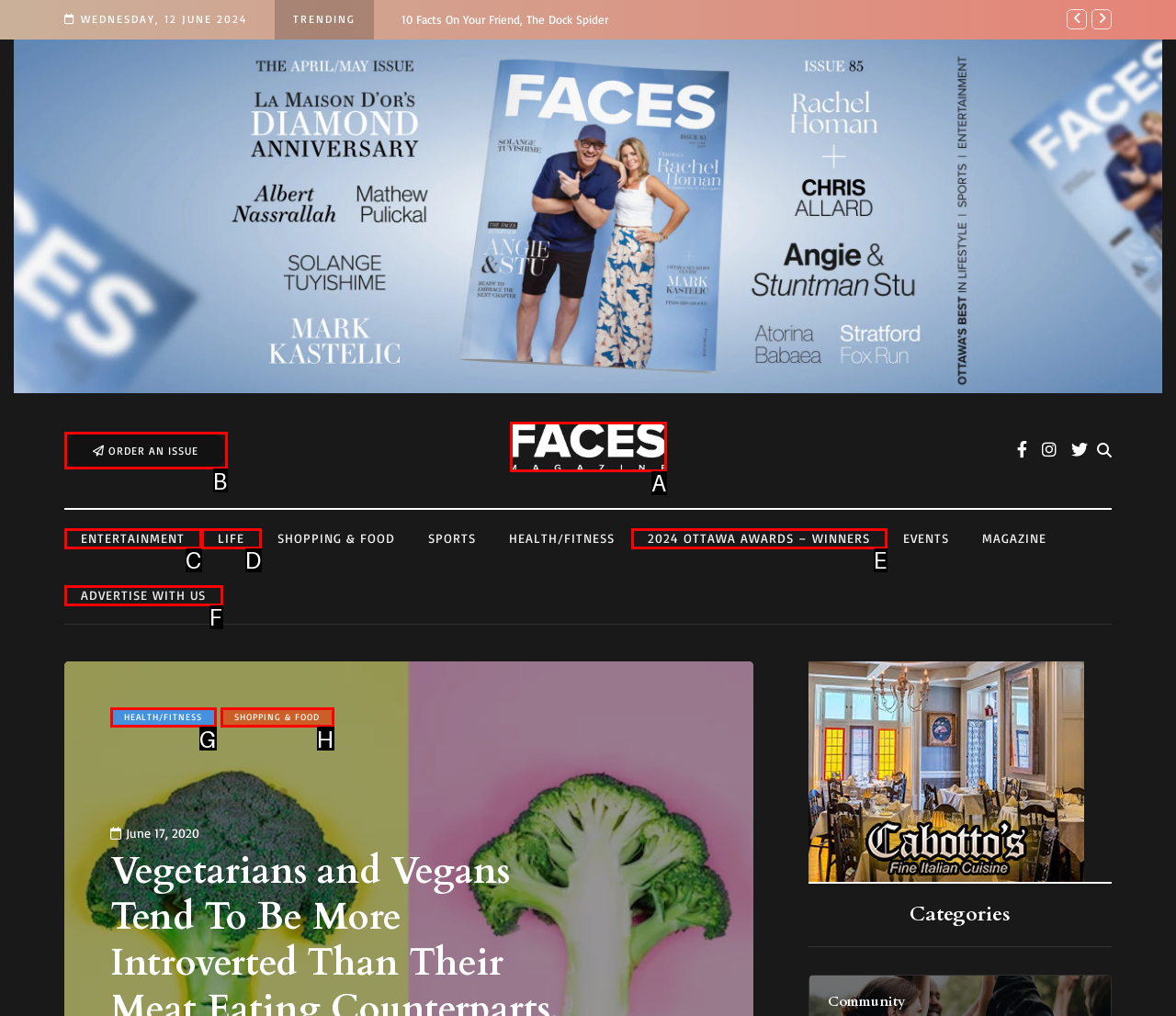Select the HTML element that matches the description: alt="FACES Magazine". Provide the letter of the chosen option as your answer.

A